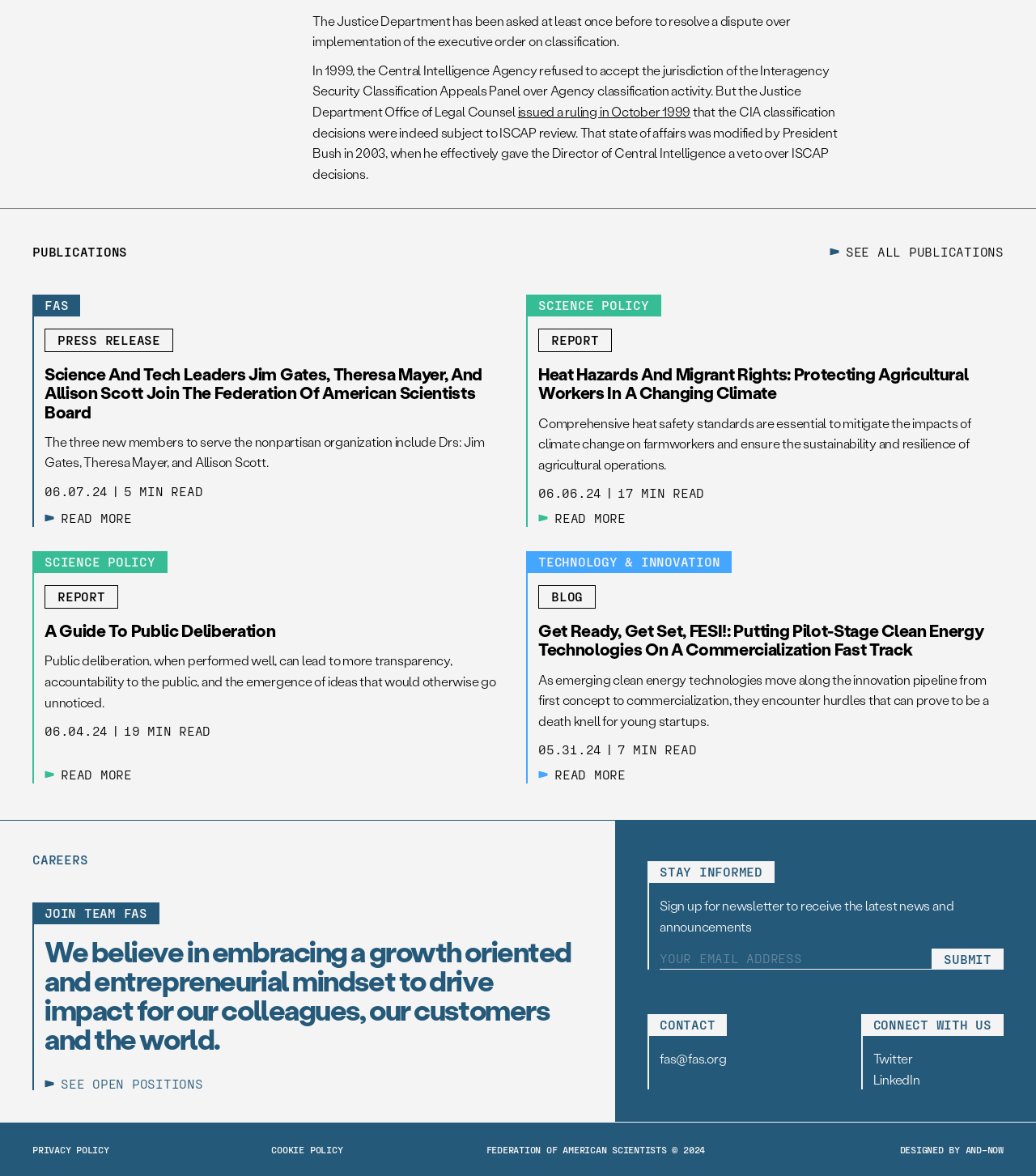Respond to the following query with just one word or a short phrase: 
What is the purpose of the textbox?

Enter email address